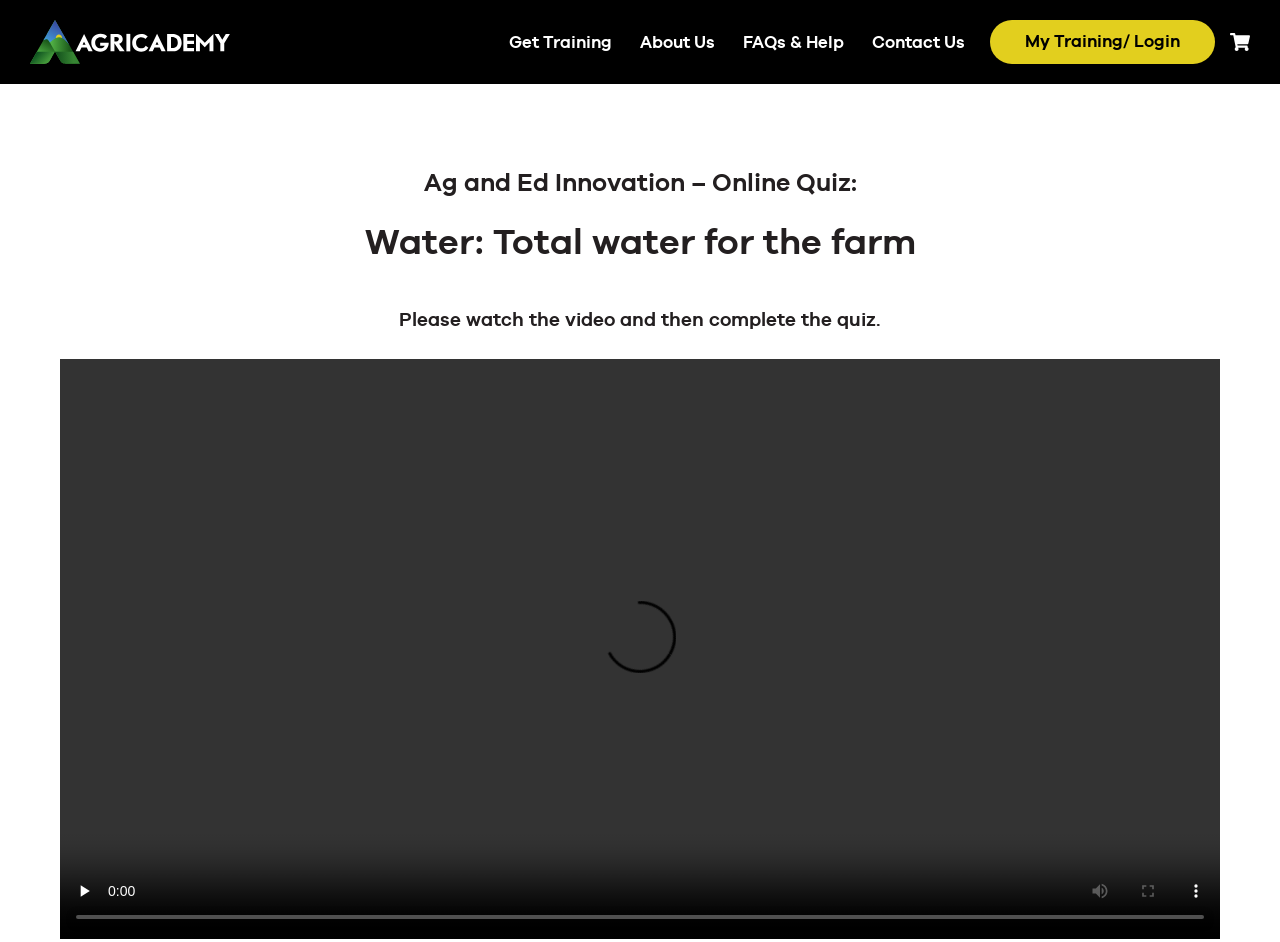What is the text of the first link?
Based on the screenshot, answer the question with a single word or phrase.

Get Training